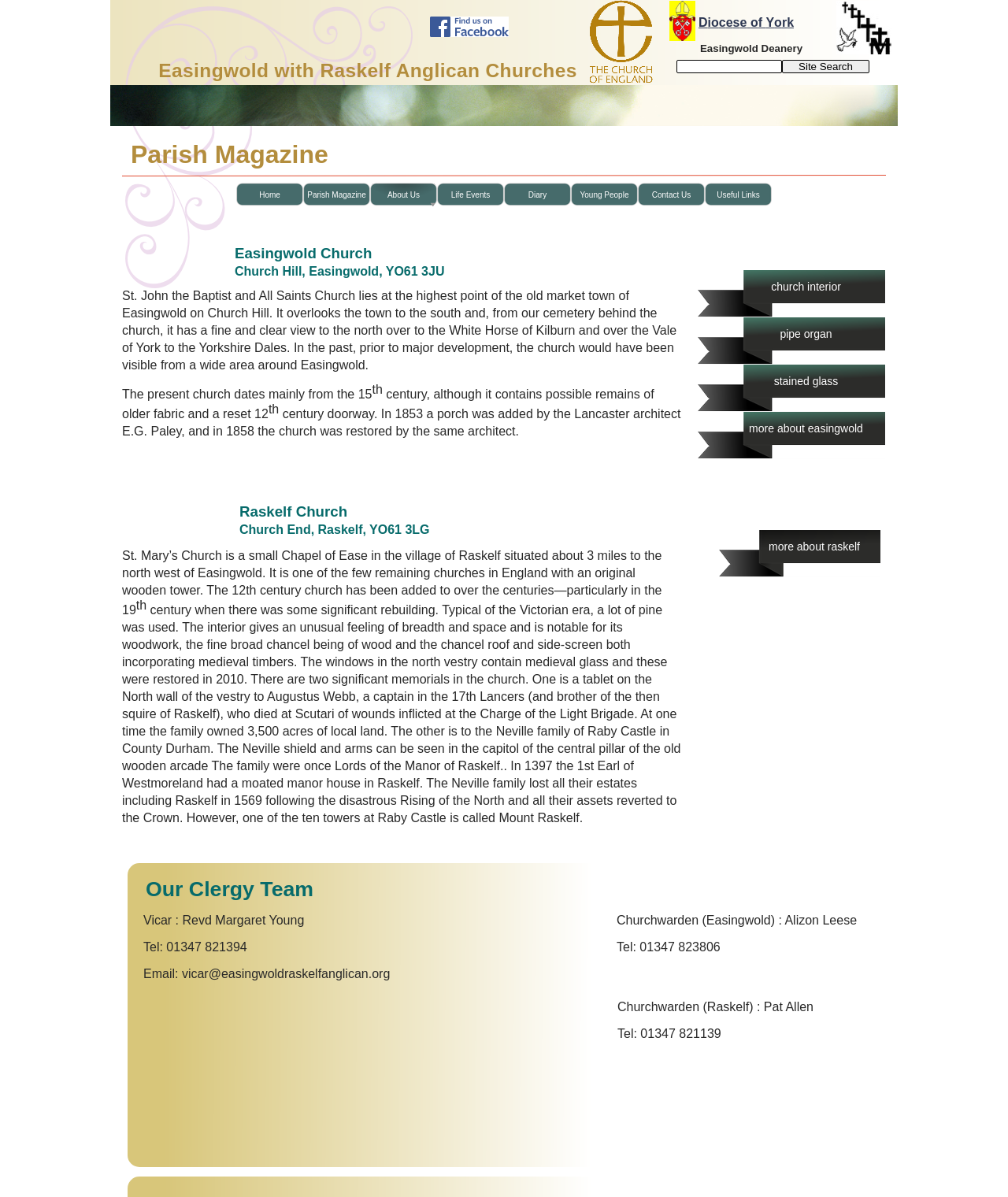Please give a short response to the question using one word or a phrase:
What is the name of the church in Easingwold?

St. John the Baptist and All Saints Church